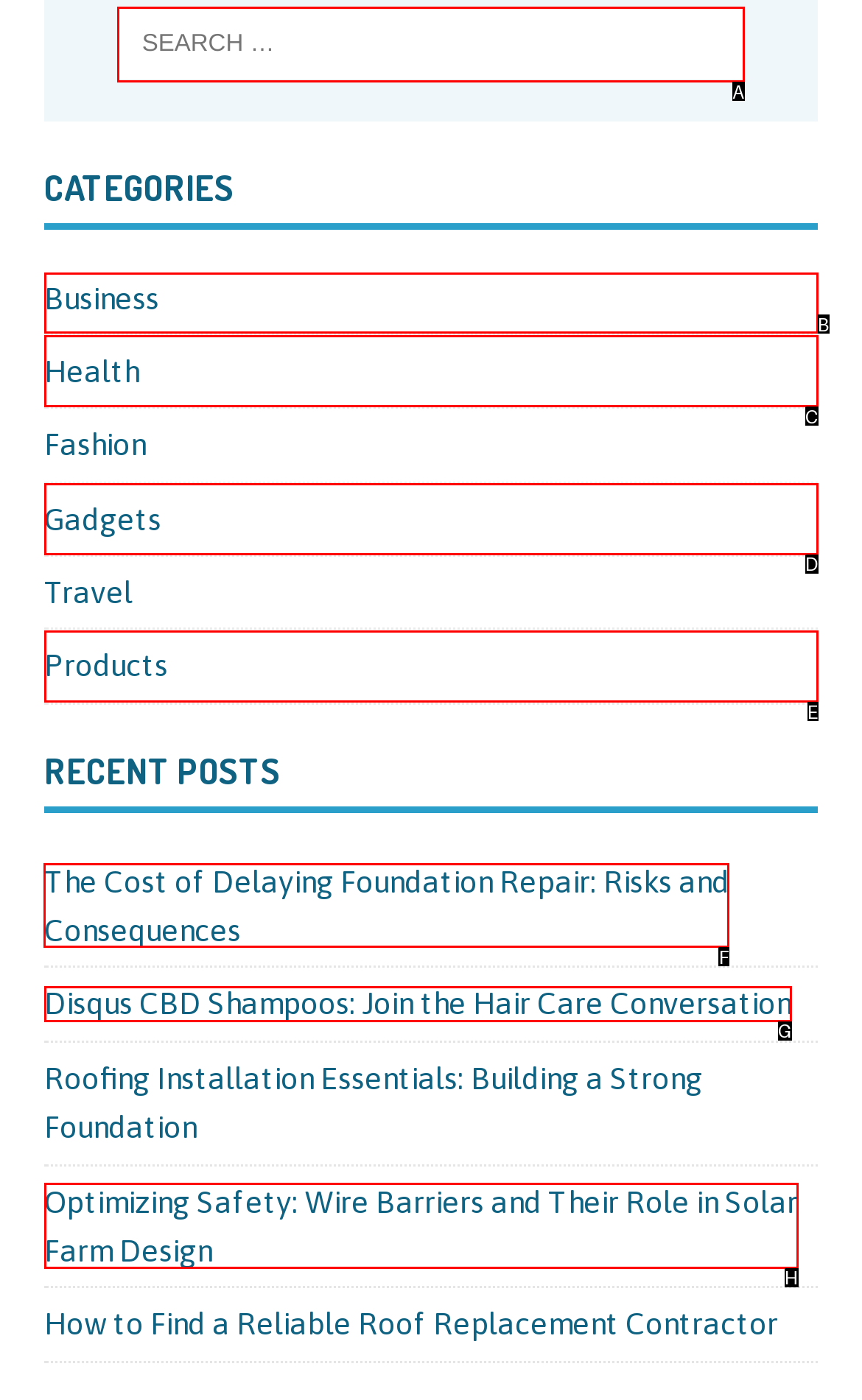Determine the HTML element to click for the instruction: Read the article about foundation repair.
Answer with the letter corresponding to the correct choice from the provided options.

F